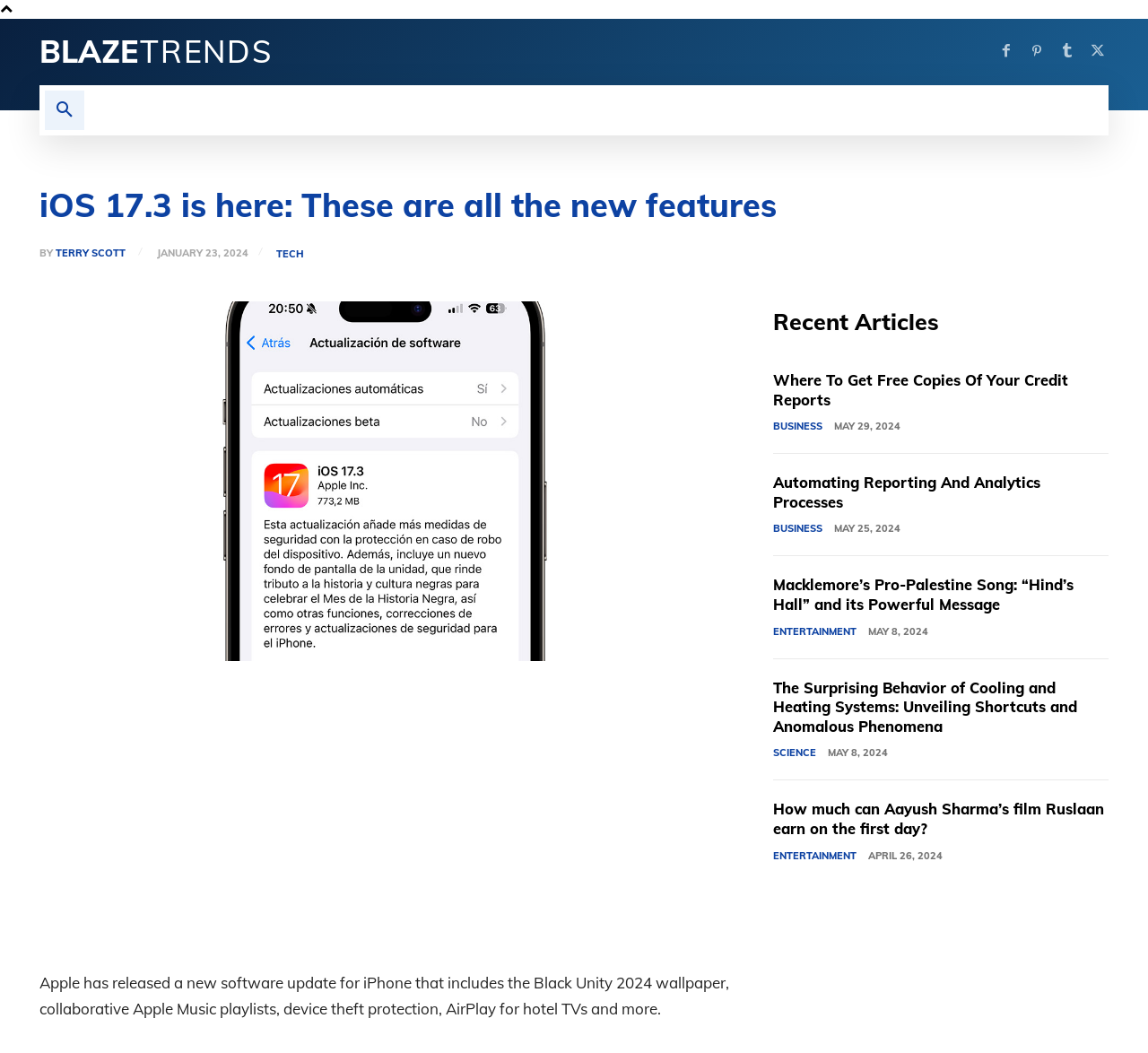What are the categories of articles on this webpage?
Based on the image, answer the question with a single word or brief phrase.

WORLD, BUSINESS, TECH, SPORTS, ENTERTAINMENT, SCIENCE